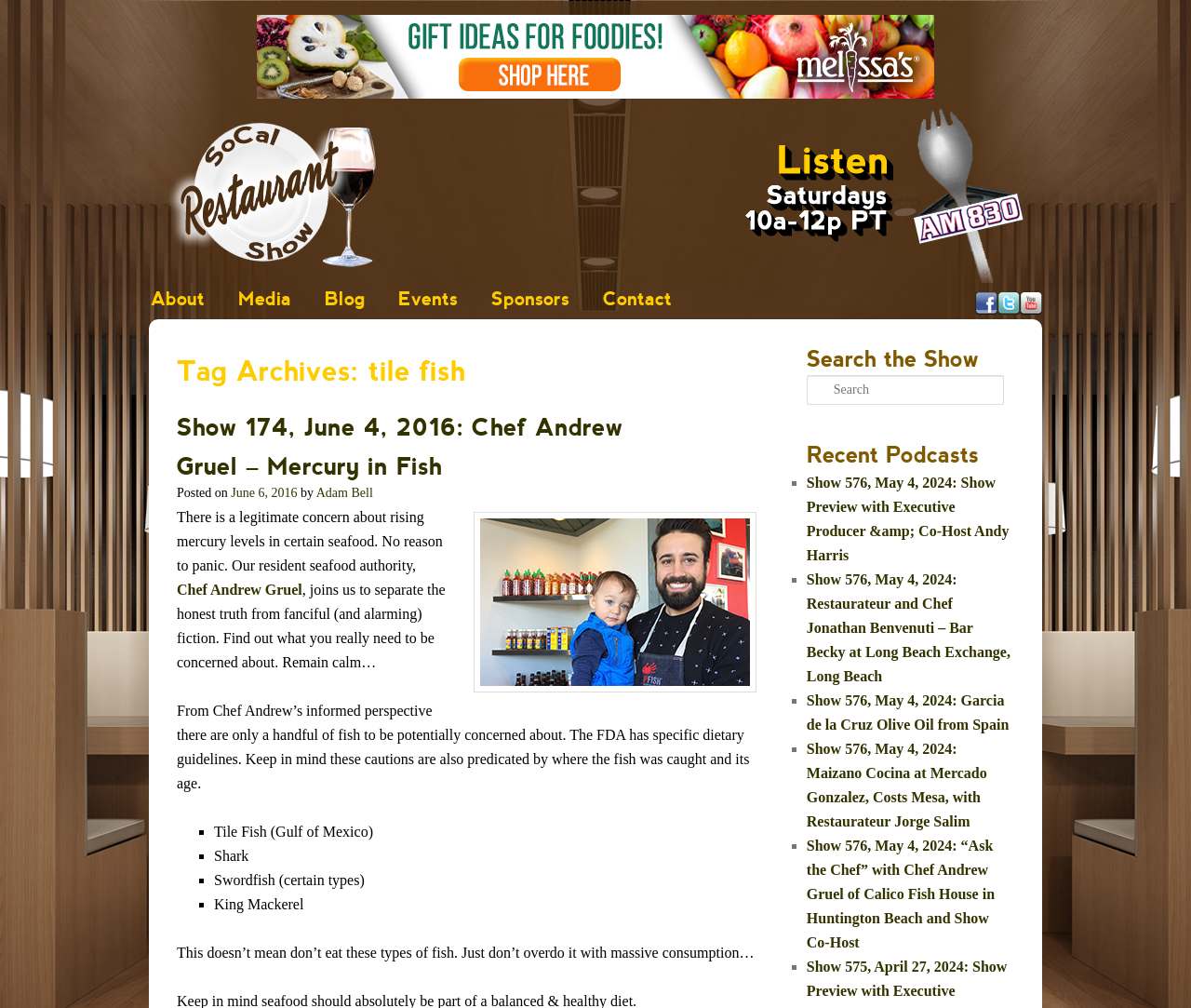Determine the bounding box coordinates for the area that needs to be clicked to fulfill this task: "Visit the 'Media' page". The coordinates must be given as four float numbers between 0 and 1, i.e., [left, top, right, bottom].

[0.186, 0.281, 0.258, 0.311]